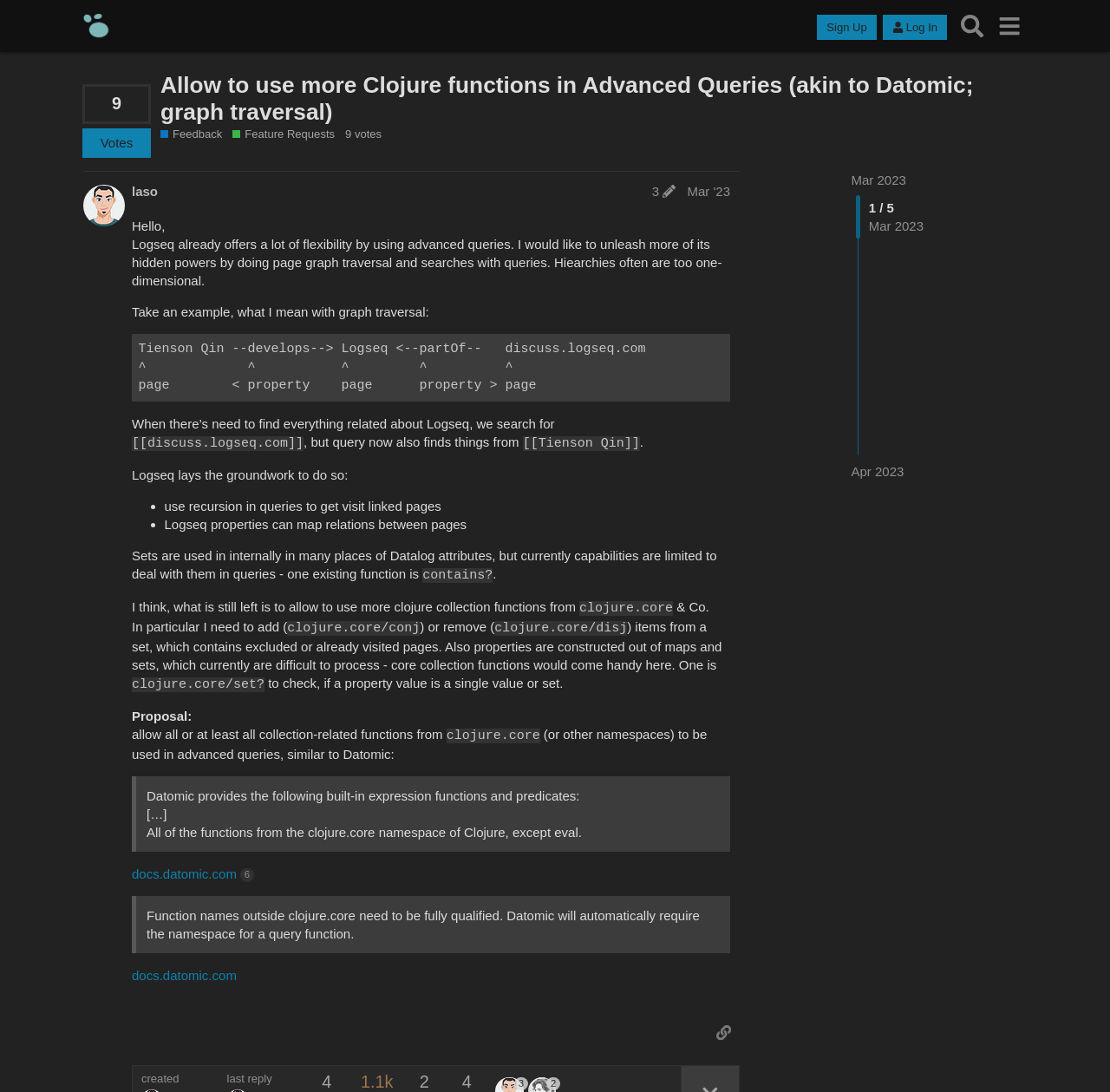Provide your answer in one word or a succinct phrase for the question: 
What is the current limitation of Logseq's capabilities?

Limited capabilities to deal with sets in queries